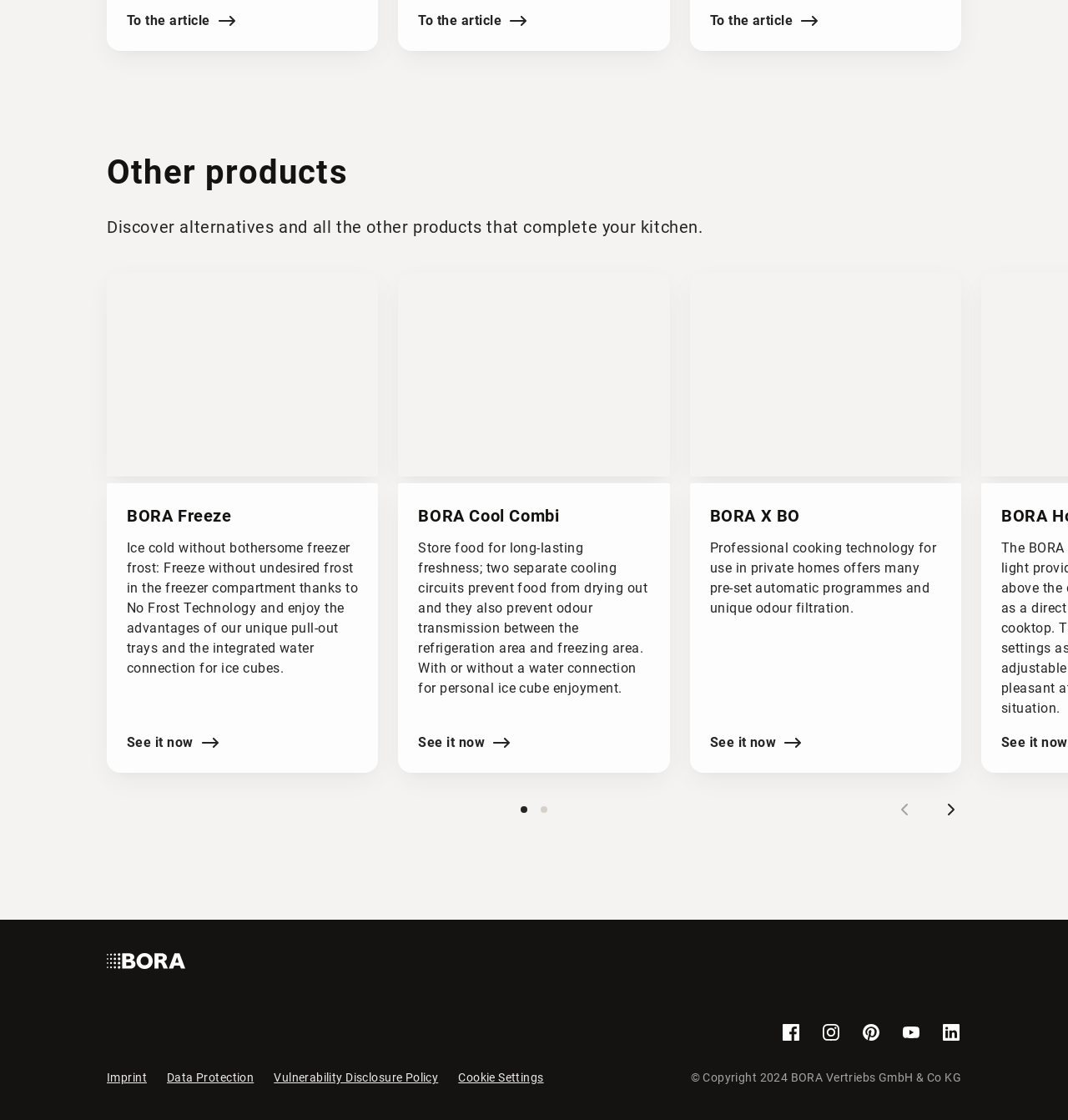Give the bounding box coordinates for the element described by: "pinterest".

[0.806, 0.913, 0.825, 0.931]